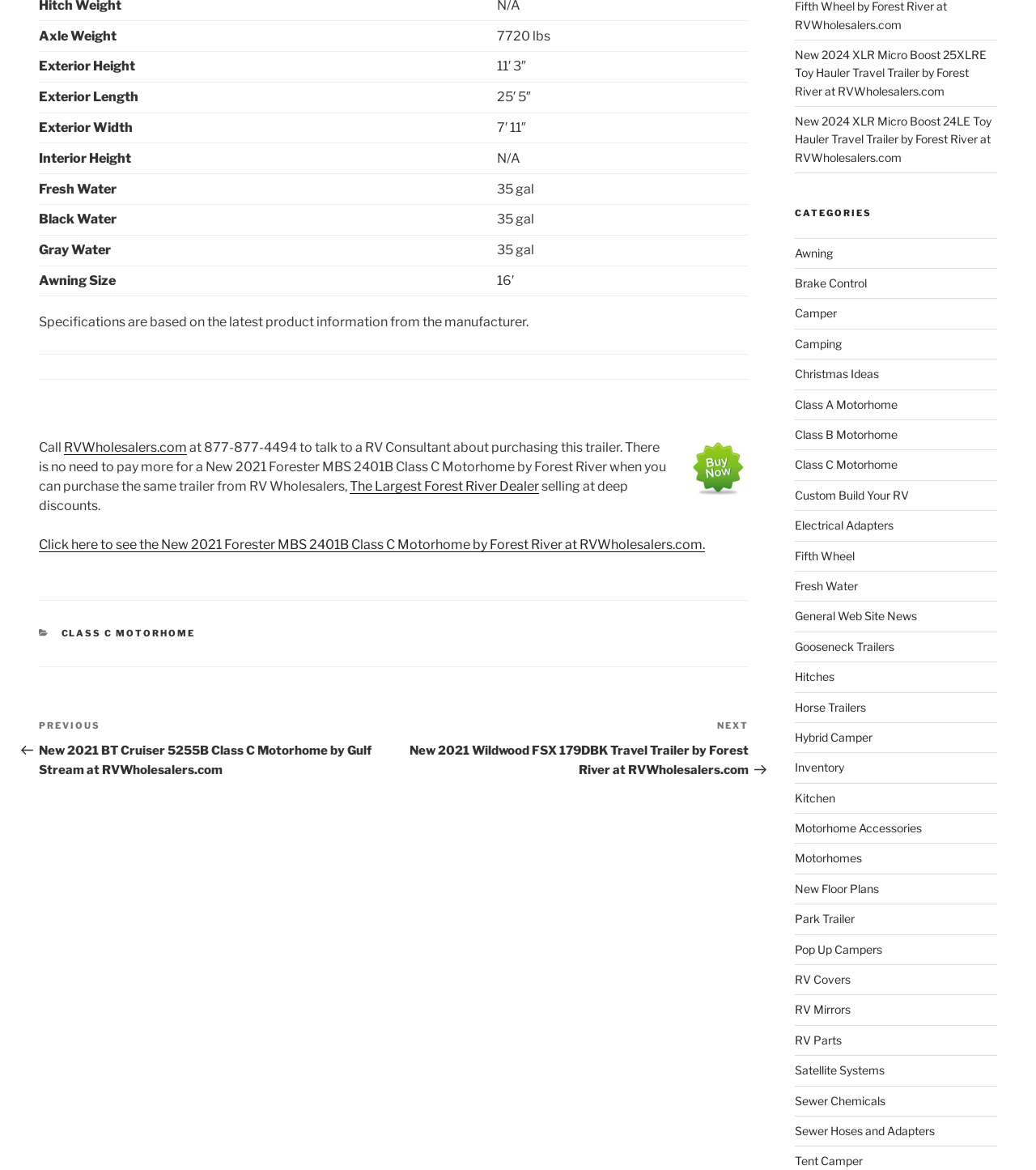Find the bounding box coordinates of the clickable area that will achieve the following instruction: "Click the link to view the category Fresh Water".

[0.767, 0.495, 0.828, 0.507]